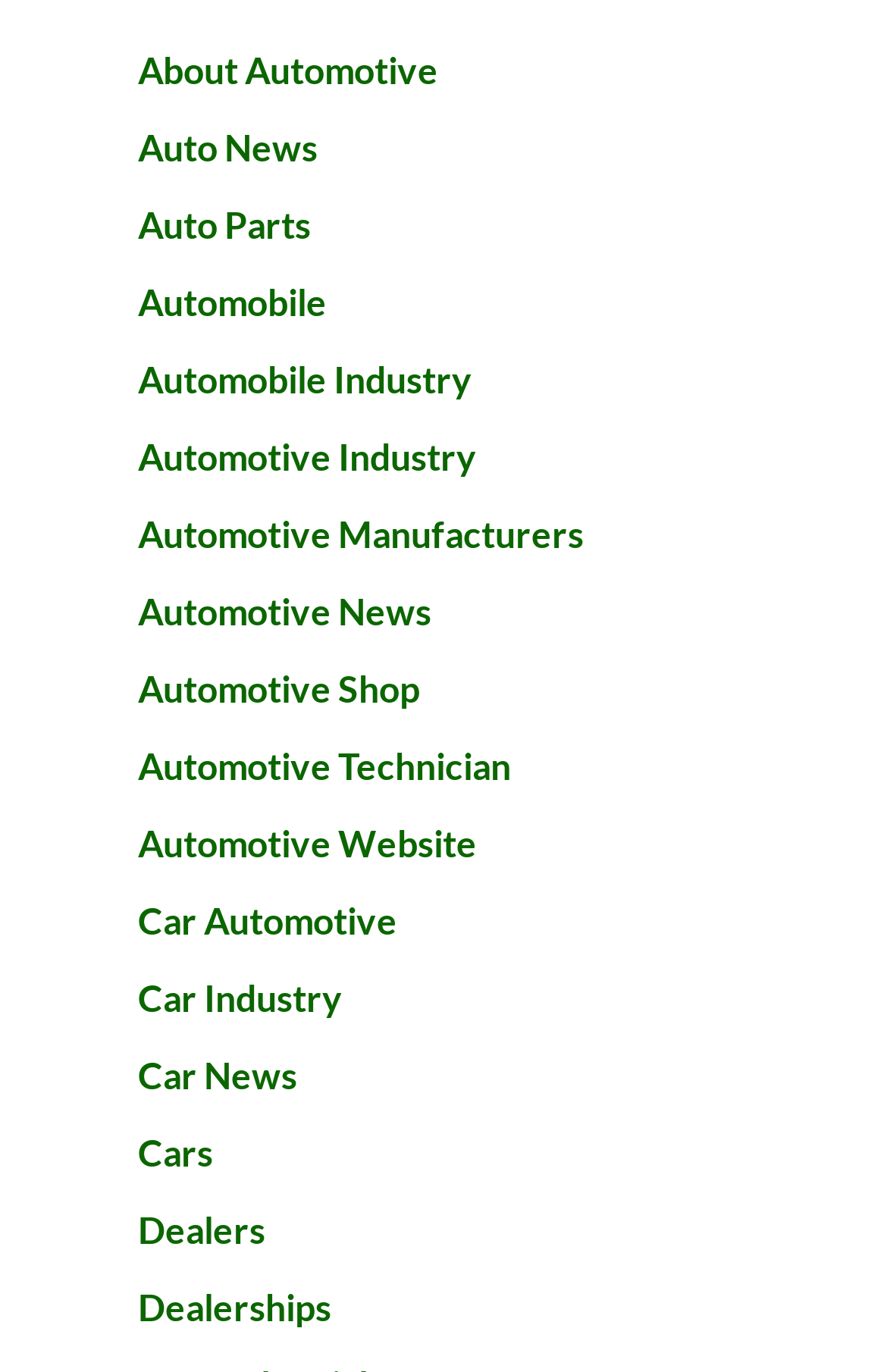Determine the bounding box coordinates of the UI element described below. Use the format (top-left x, top-left y, bottom-right x, bottom-right y) with floating point numbers between 0 and 1: Automotive News

[0.155, 0.429, 0.486, 0.46]